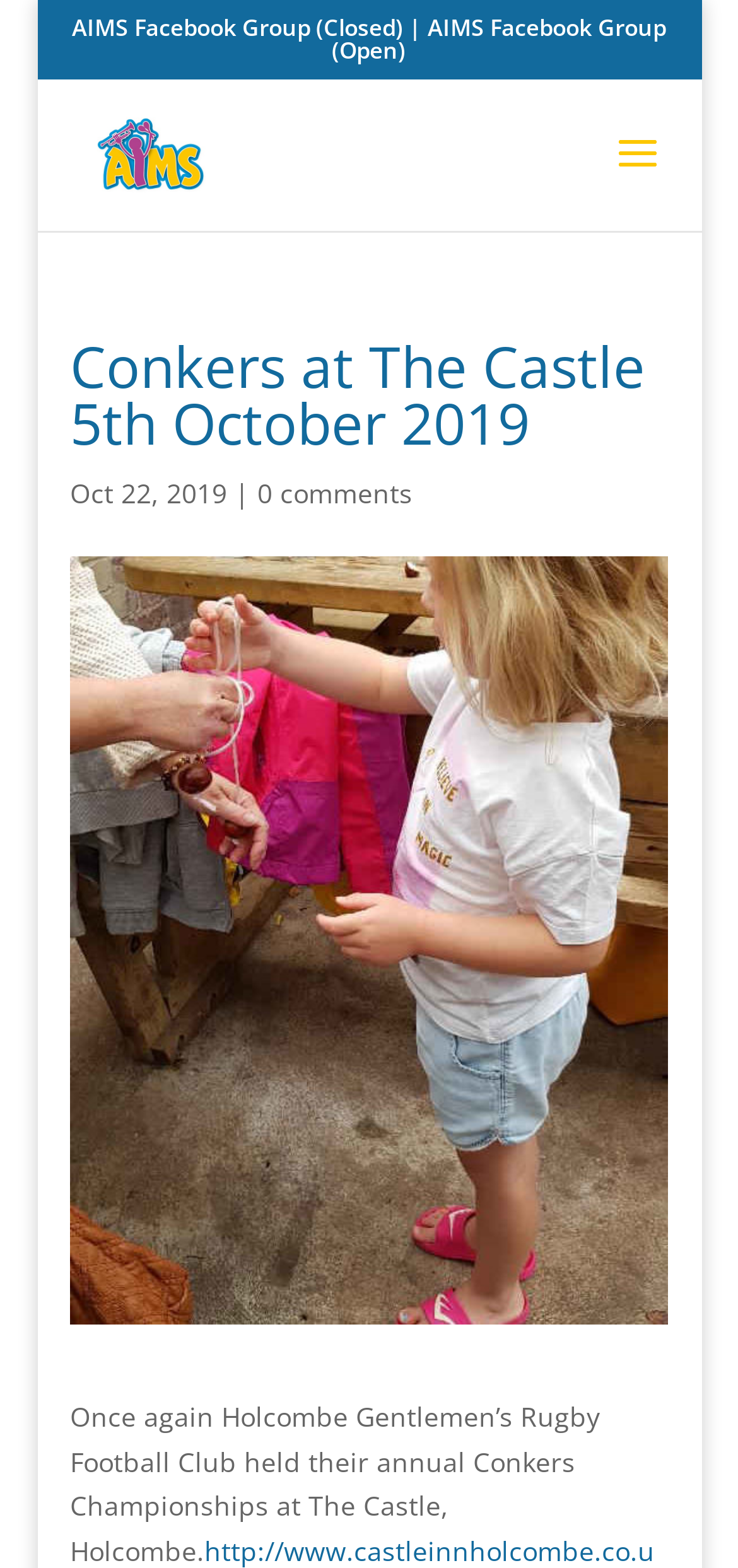Give a one-word or short phrase answer to this question: 
How many comments are there on the article?

0